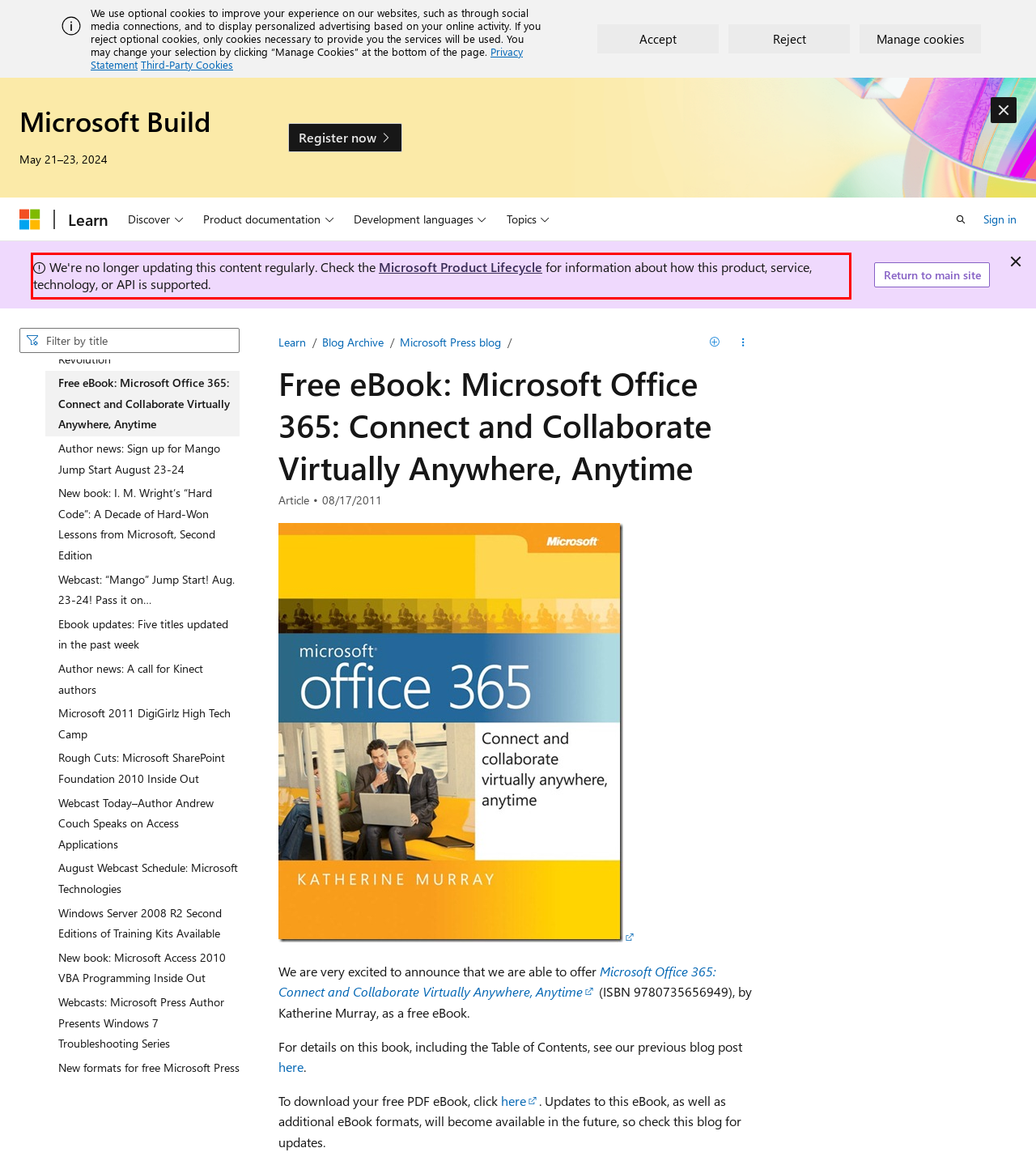Identify the text within the red bounding box on the webpage screenshot and generate the extracted text content.

We're no longer updating this content regularly. Check the Microsoft Product Lifecycle for information about how this product, service, technology, or API is supported.